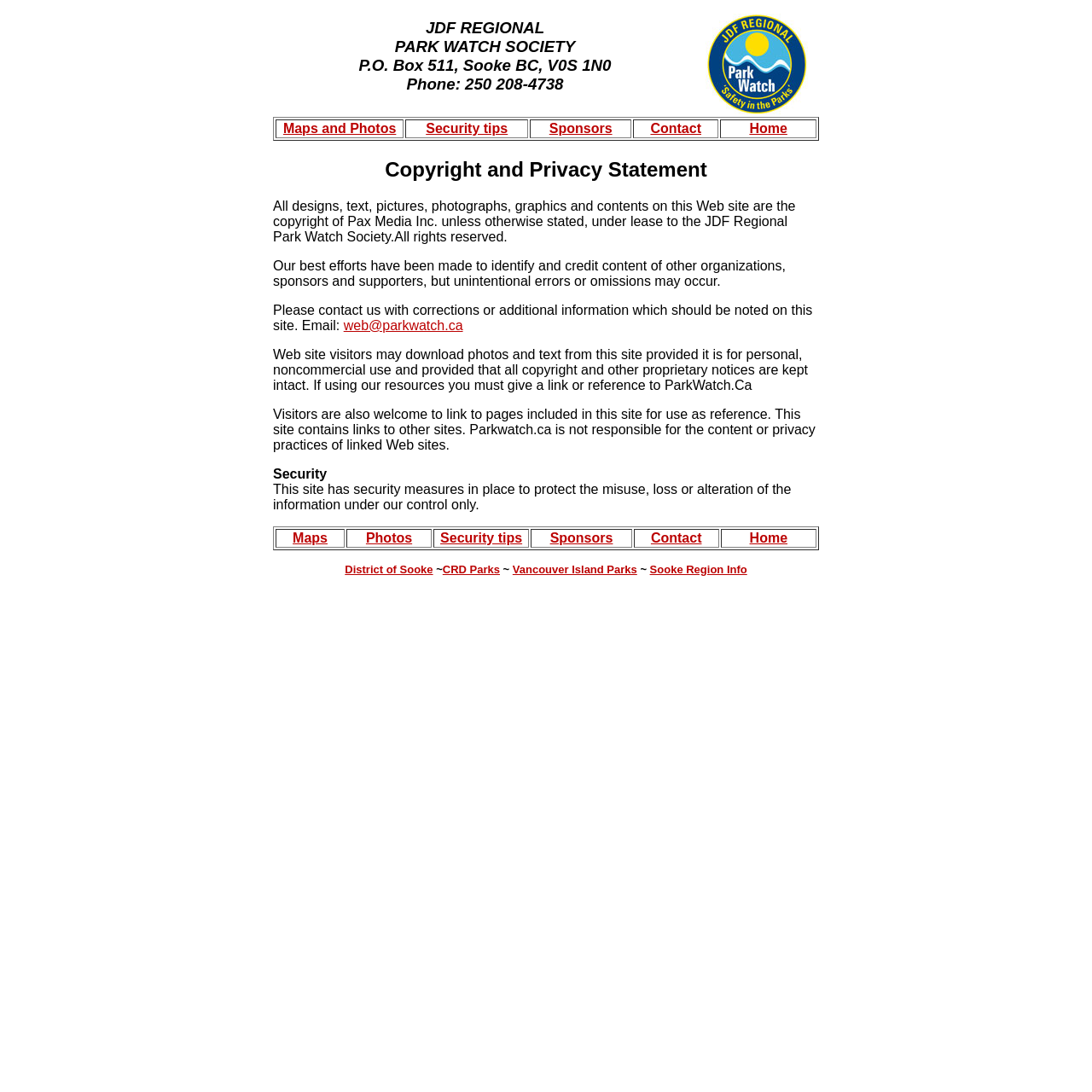Write a detailed summary of the webpage.

This webpage is dedicated to the Park Watch Privacy Statement. At the top, there is a layout table that spans most of the page, containing a layout table row with a single cell that holds the main content. 

The main content is divided into two sections. The first section is a layout table cell that contains the organization's contact information, including its name, address, phone number, and a sponsor logo. Below this, there is a table with five grid cells, each containing a link to a different webpage: Maps and Photos, Security tips, Sponsors, Contact, and Home.

The second section is a heading that reads "Copyright and Privacy Statement", followed by several paragraphs of text that outline the website's copyright and privacy policies. The text explains that the website's content is copyrighted by Pax Media Inc. and that visitors may download photos and text for personal, non-commercial use. There is also a link to contact the website via email.

Below the copyright and privacy statement, there is another table with seven grid cells, each containing a link to a different webpage: Maps, Photos, Security tips, Sponsors, Contact, Home, and District of Sooke. The links are arranged in a horizontal row, with the District of Sooke link at the far right. 

Finally, there are four more links at the bottom of the page, separated by tilde characters, which point to CRD Parks, Vancouver Island Parks, and Sooke Region Info.